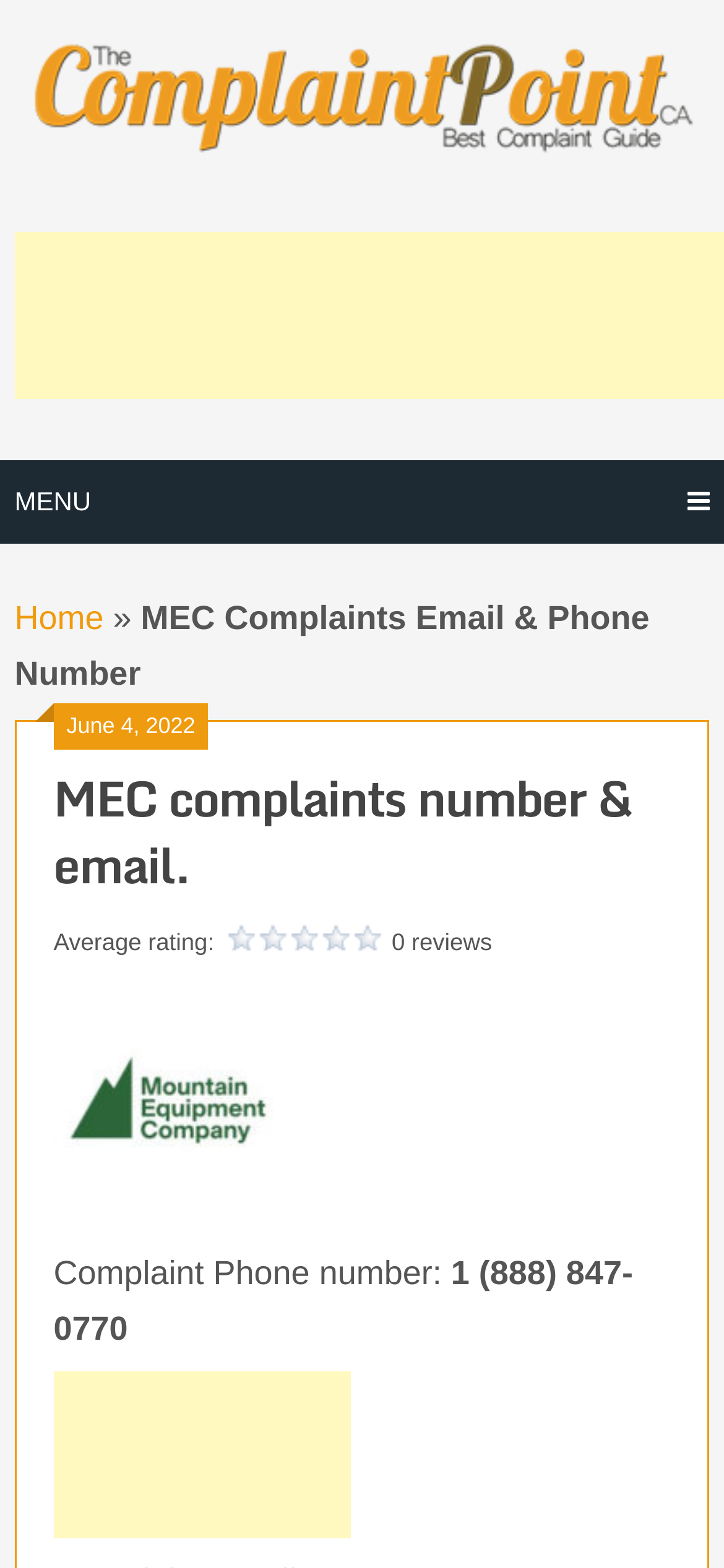Is there a logo on the webpage?
Refer to the screenshot and answer in one word or phrase.

Yes